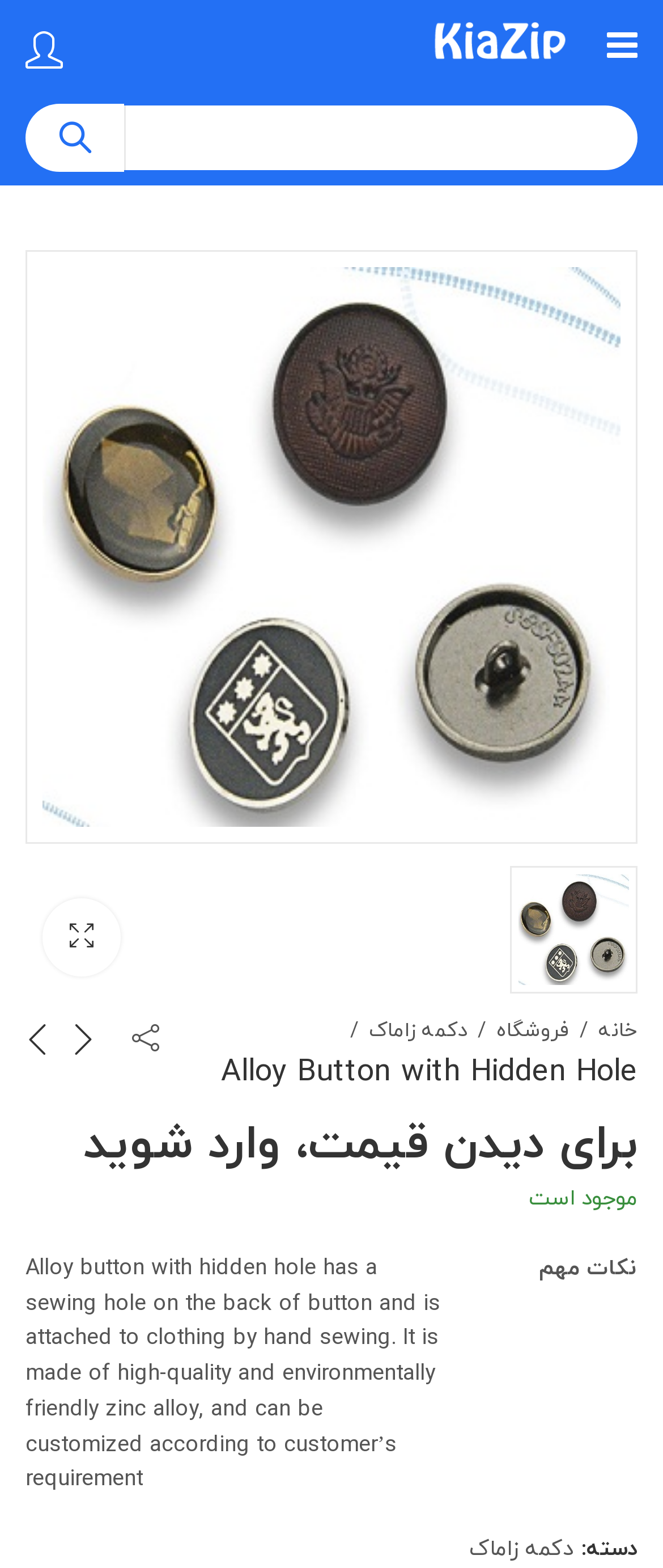Provide the bounding box coordinates of the UI element this sentence describes: "🔍".

[0.064, 0.573, 0.182, 0.622]